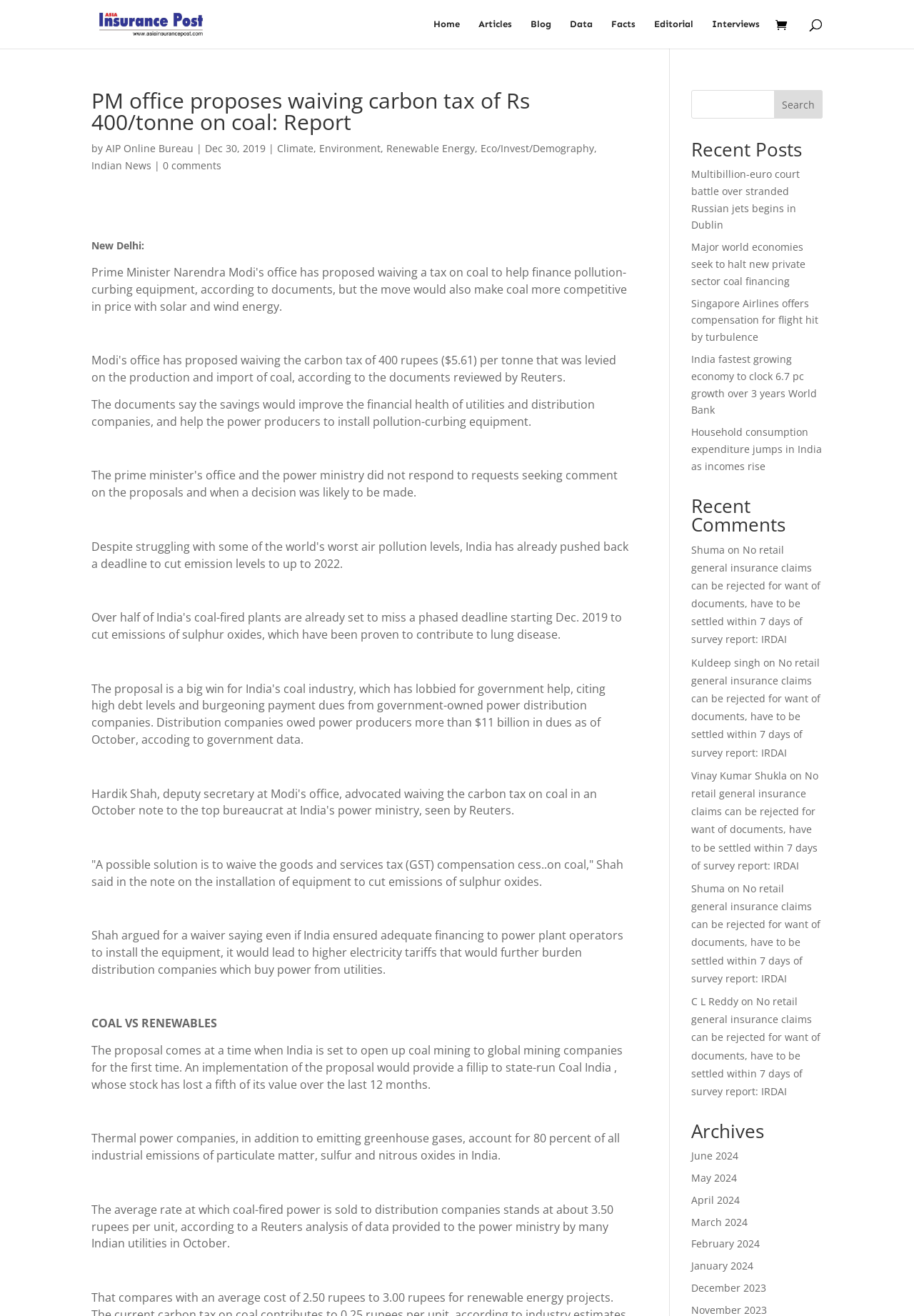Generate a comprehensive description of the webpage content.

The webpage is an article from Asia Insurance Post, with a title "PM office proposes waiving carbon tax of Rs 400/tonne on coal: Report". At the top, there is a navigation menu with links to "Home", "Articles", "Blog", "Data", "Facts", "Editorial", and "Interviews". On the right side of the navigation menu, there is a search bar.

Below the navigation menu, there is a heading with the article title, followed by a brief description of the article and information about the author and publication date. The article content is divided into several paragraphs, discussing the proposal to waive the carbon tax on coal and its potential impact on the environment and economy.

On the right side of the article, there is a section with recent posts, including links to other articles with titles such as "Multibillion-euro court battle over stranded Russian jets begins in Dublin" and "India fastest growing economy to clock 6.7 pc growth over 3 years World Bank". Below the recent posts section, there is a section with recent comments, including links to other articles with comments from users.

At the bottom of the page, there is a footer section with links to archives, including months from June 2024 to December 2023.